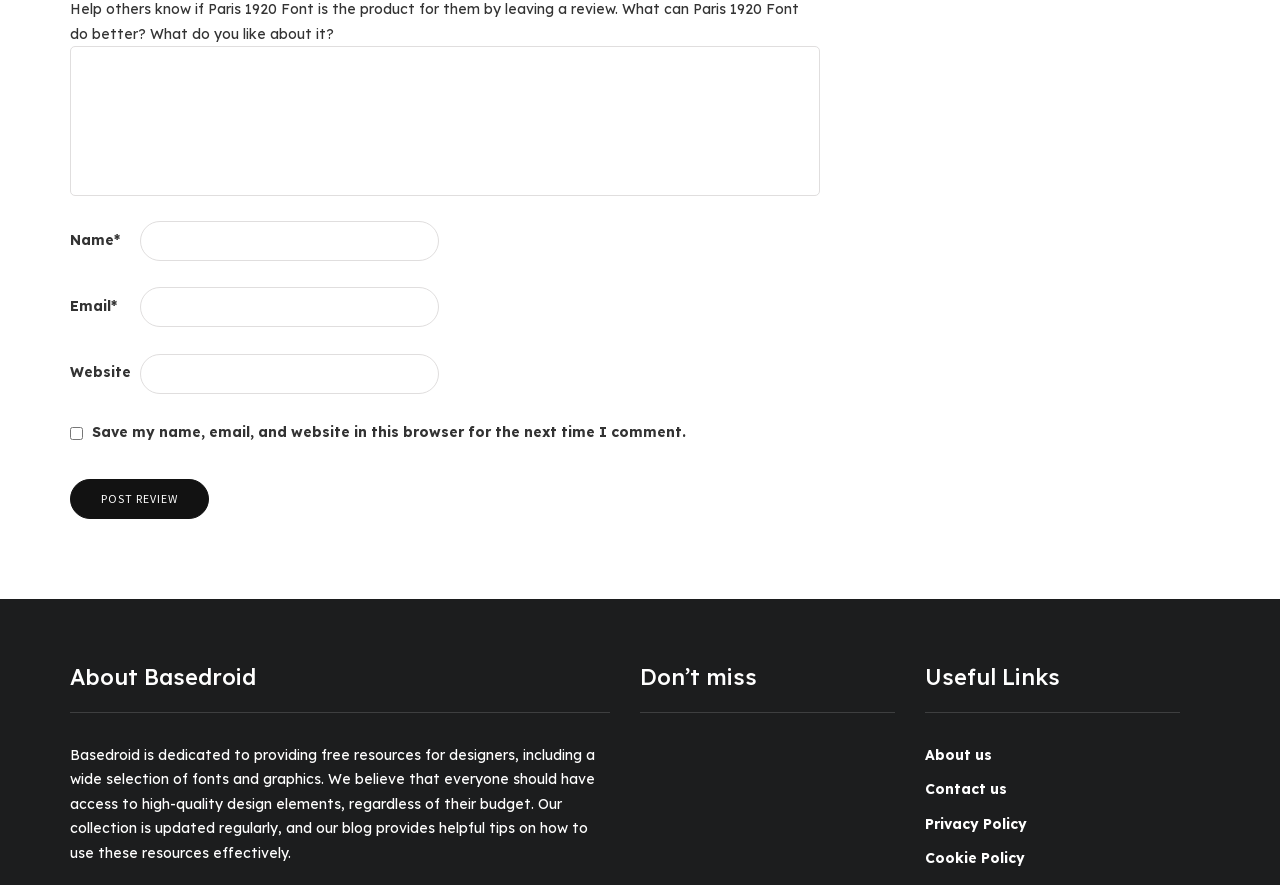What is the purpose of the 'Post review' button?
Provide a detailed and well-explained answer to the question.

The 'Post review' button is part of the review submission form, indicating that its purpose is to submit the review after filling out the required fields.